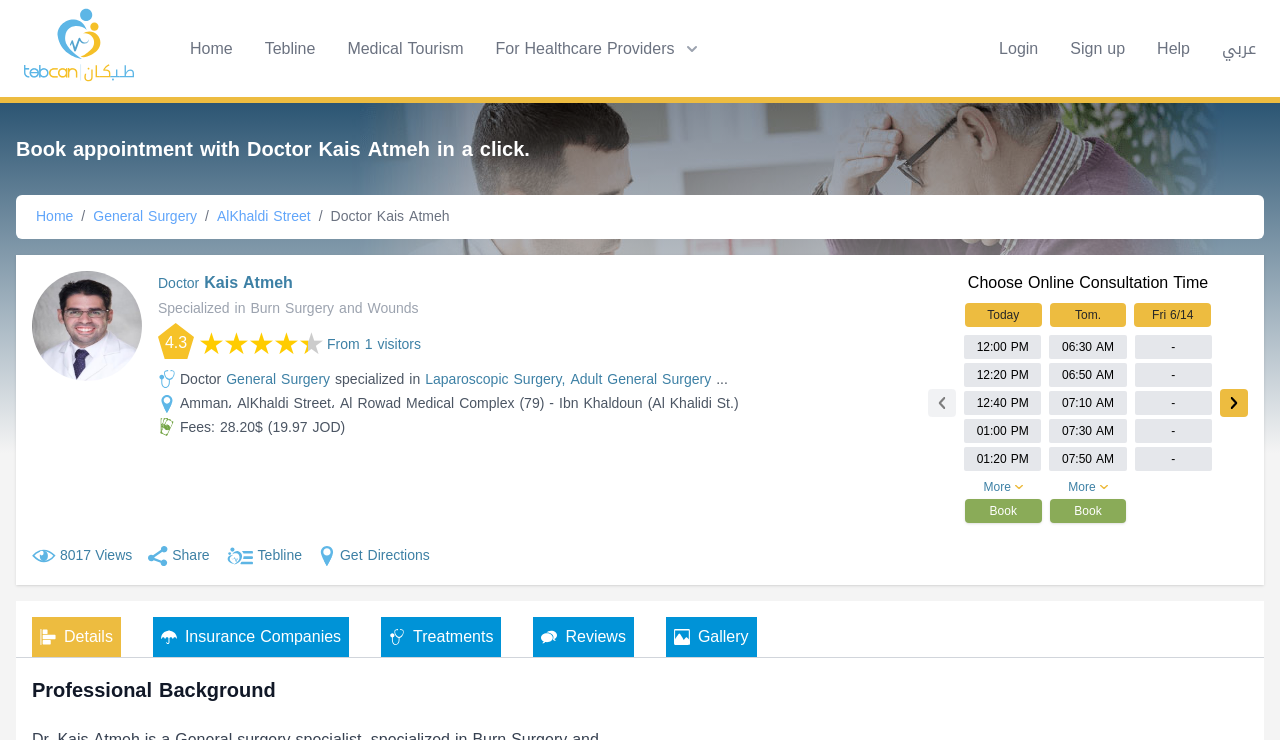What is the location of the doctor's clinic?
From the details in the image, answer the question comprehensively.

The location of the doctor's clinic is mentioned as 'Amman، AlKhaldi Street، Al Rowad Medical Complex (79) - Ibn Khaldoun (Al Khalidi St.)' which can be found in the section below the doctor's profile.